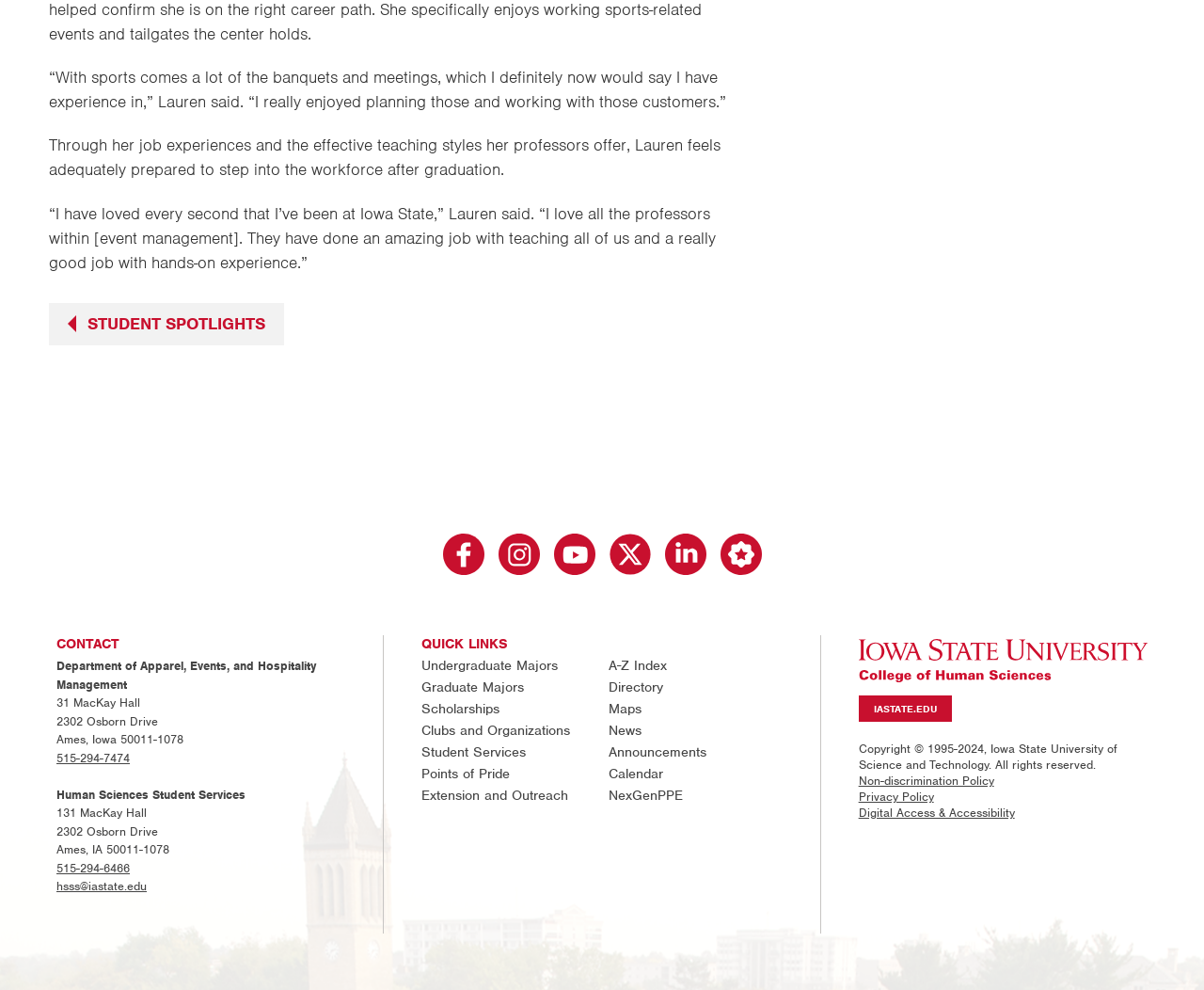Identify the bounding box coordinates necessary to click and complete the given instruction: "Visit Facebook Link".

[0.368, 0.539, 0.402, 0.585]